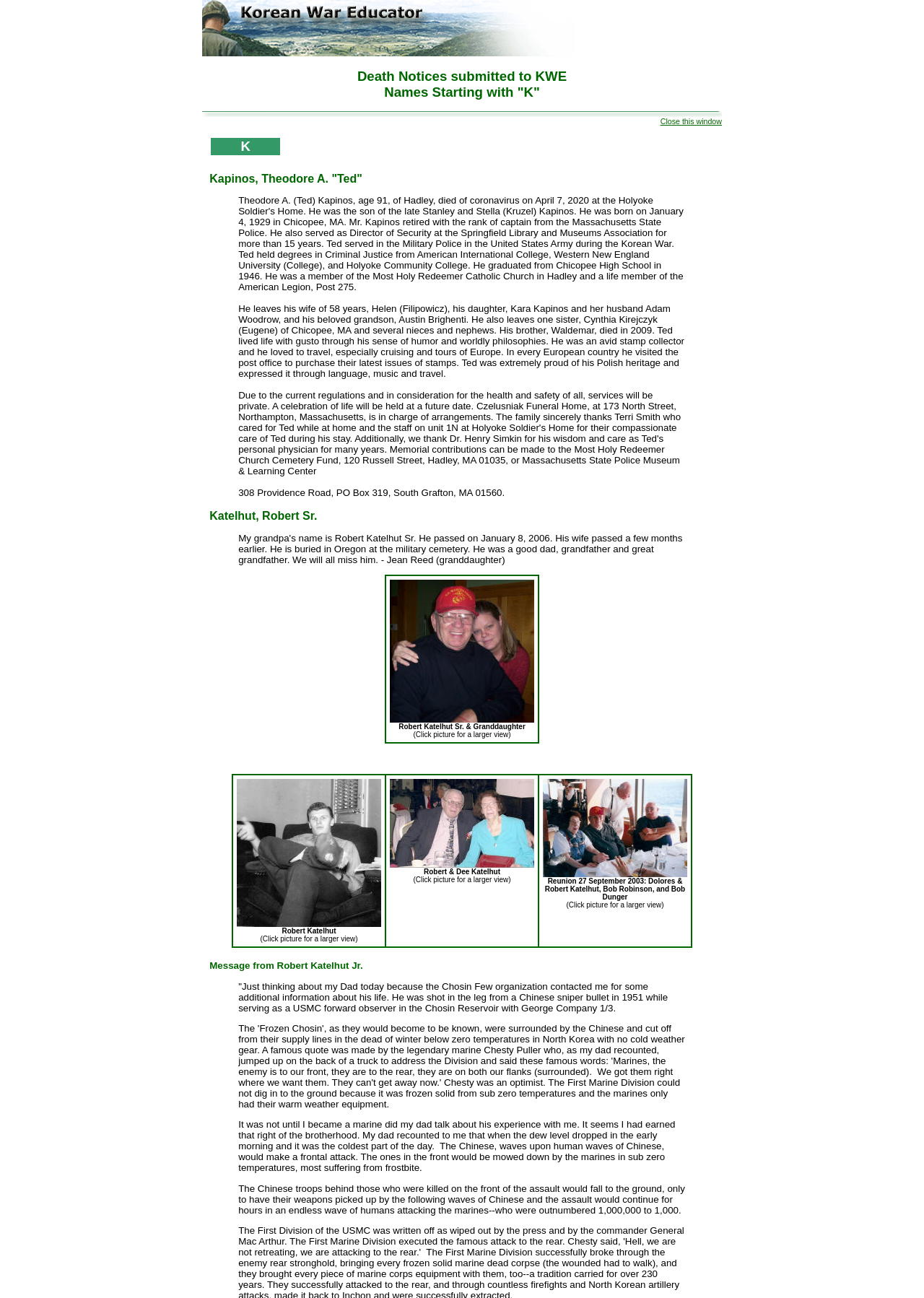What is Robert Katelhut Sr. holding in the picture?
Please respond to the question with as much detail as possible.

According to the webpage, Robert Katelhut Sr. is holding his granddaughter in the picture, as indicated by the caption 'Robert Katelhut Sr. & Granddaughter'.